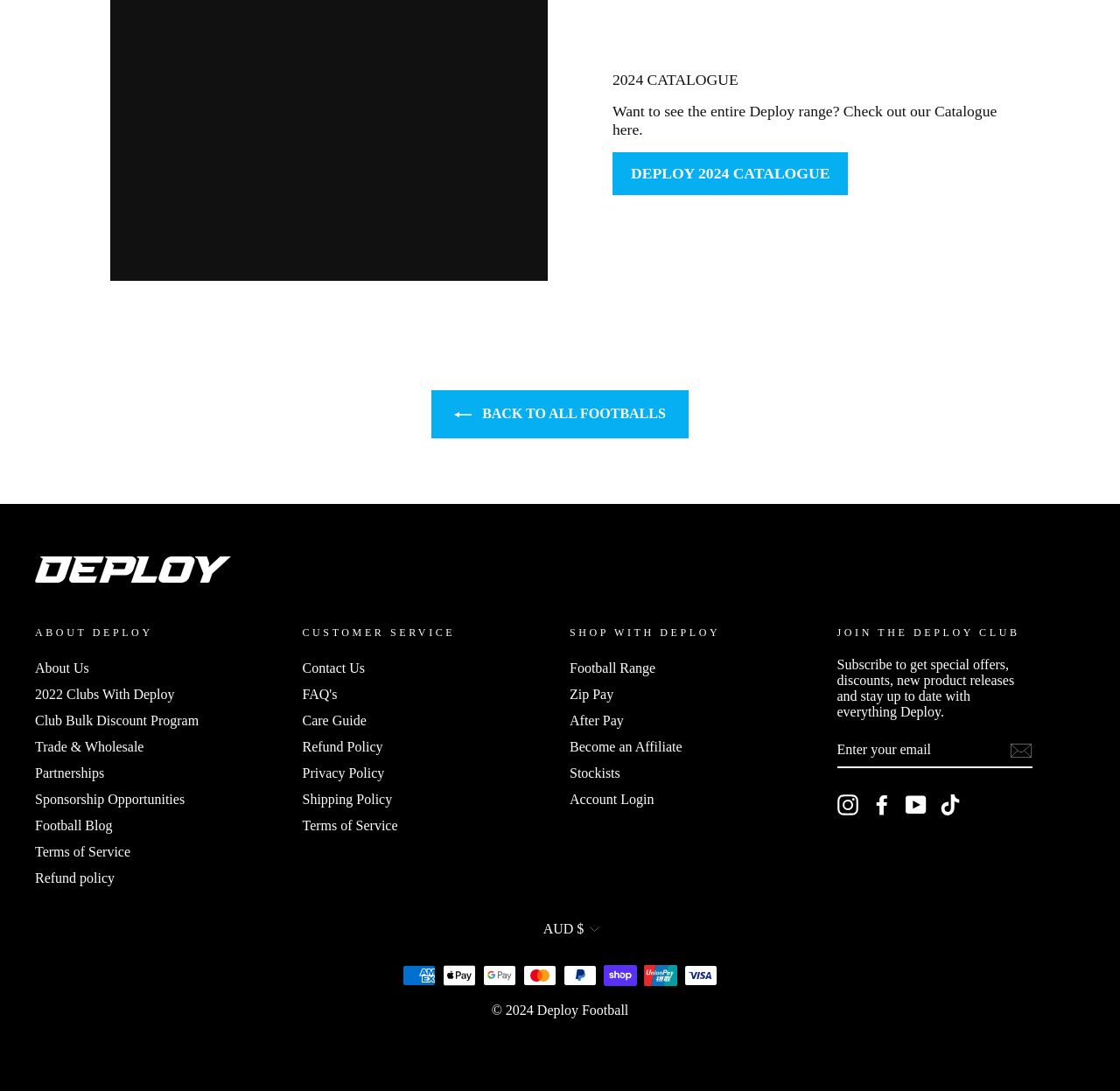How many payment methods are accepted?
Please provide a comprehensive answer based on the details in the screenshot.

There are seven payment method icons at the bottom of the webpage, which are American Express, Apple Pay, Google Pay, Mastercard, PayPal, Shop Pay, and Union Pay, indicating that these payment methods are accepted.